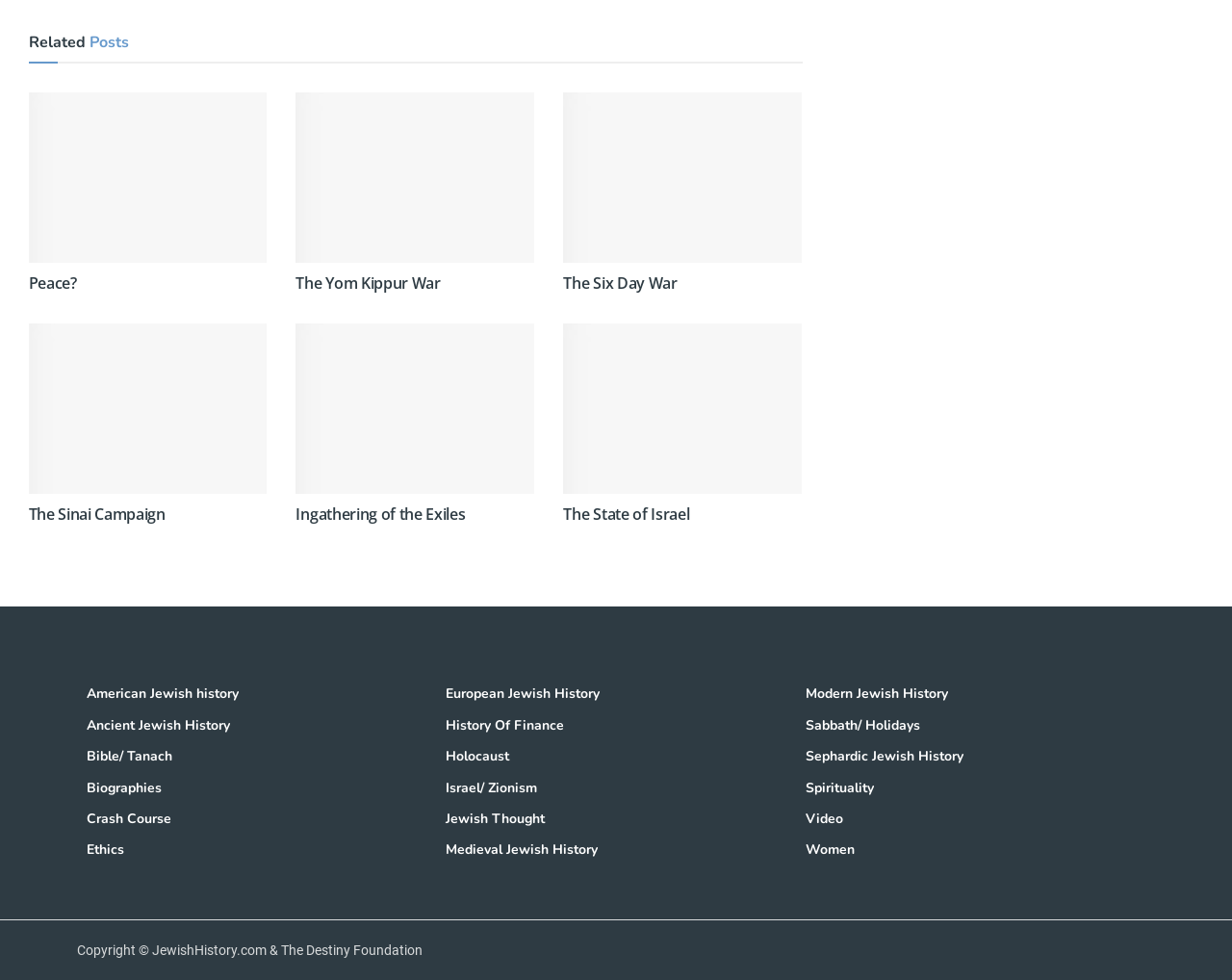Answer the question below using just one word or a short phrase: 
What is the main topic of the webpage?

Jewish History